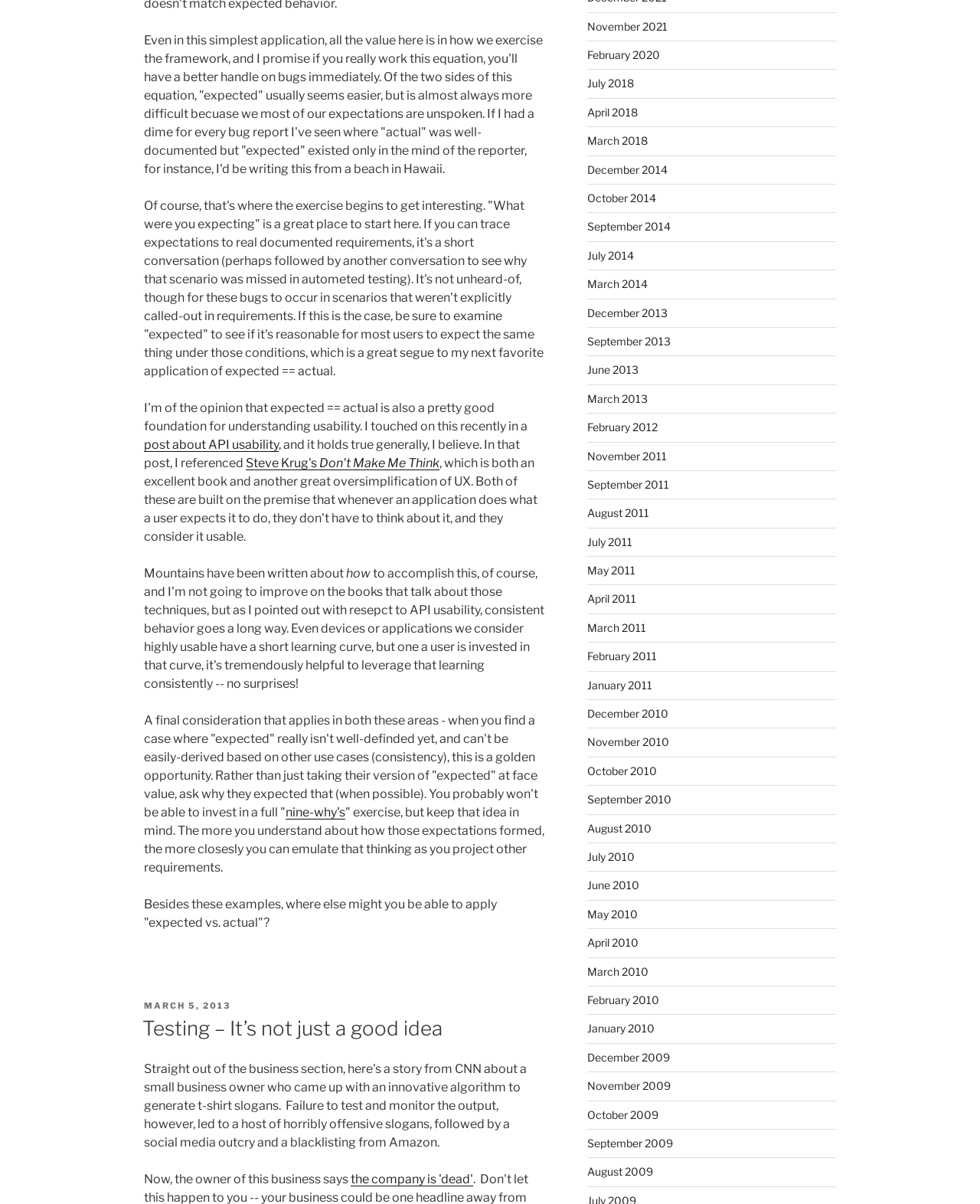Could you locate the bounding box coordinates for the section that should be clicked to accomplish this task: "Check the article about Steve Krug's Don't Make Me Think".

[0.251, 0.379, 0.448, 0.391]